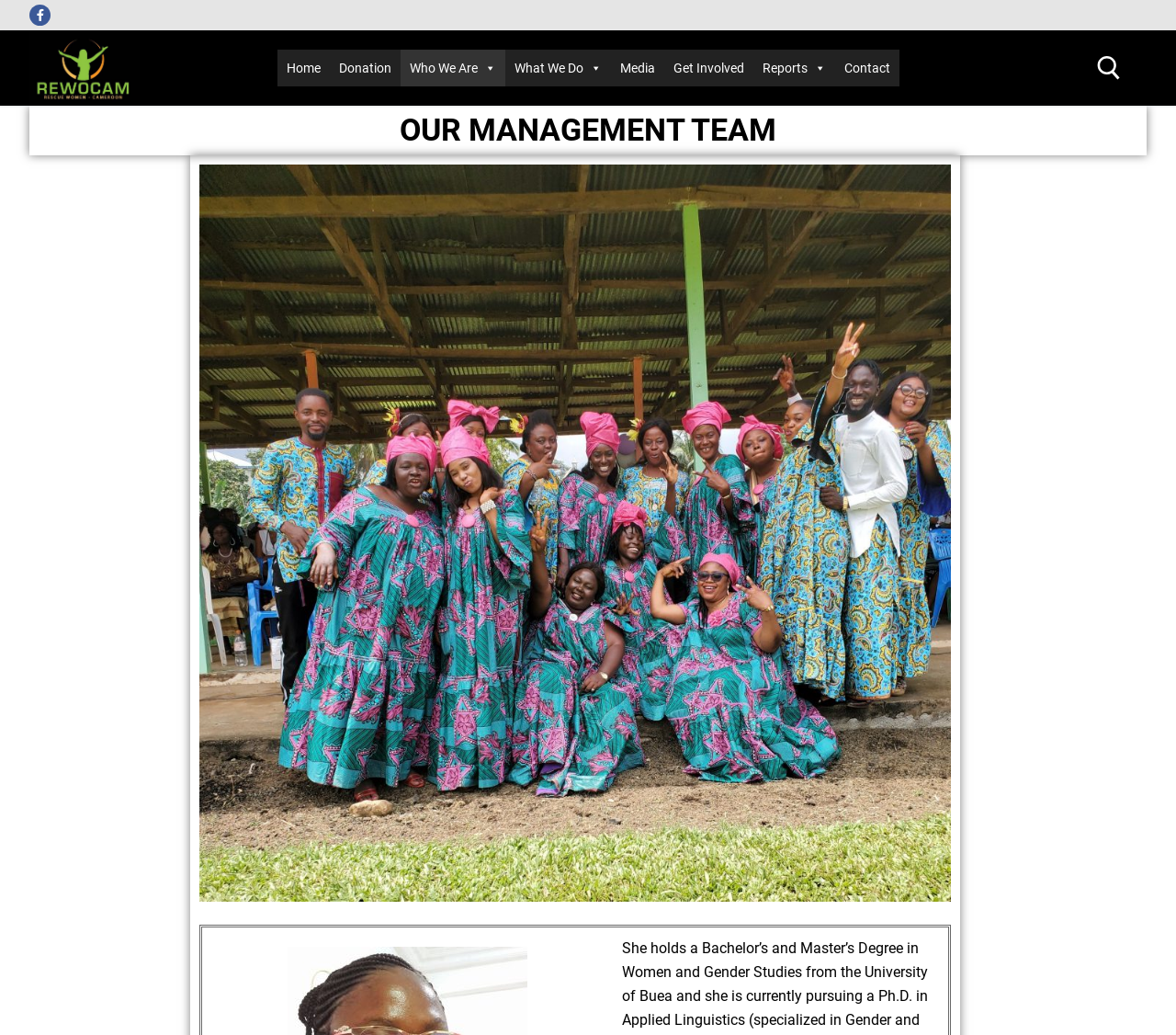How many social media links are present?
Use the image to give a comprehensive and detailed response to the question.

There is only one social media link present, which is the 'Facebook' link, located at the top-right corner of the webpage.